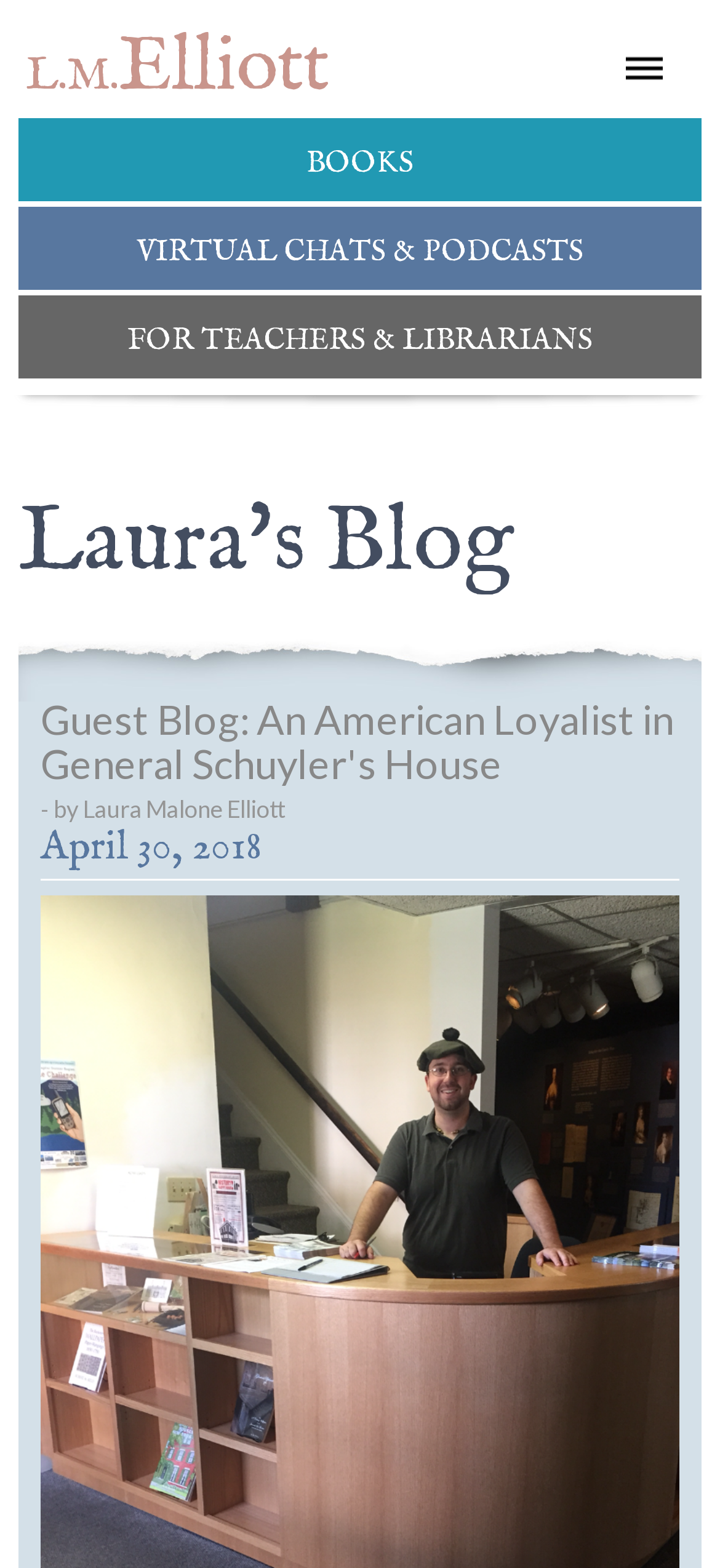With reference to the image, please provide a detailed answer to the following question: What type of books does the author write?

The type of books the author writes can be inferred from the link 'HISTORICAL FICTION' which is located in the top navigation menu. This link is one of the options along with 'CONTEMPORARY' and 'PICTURE BOOKS'.